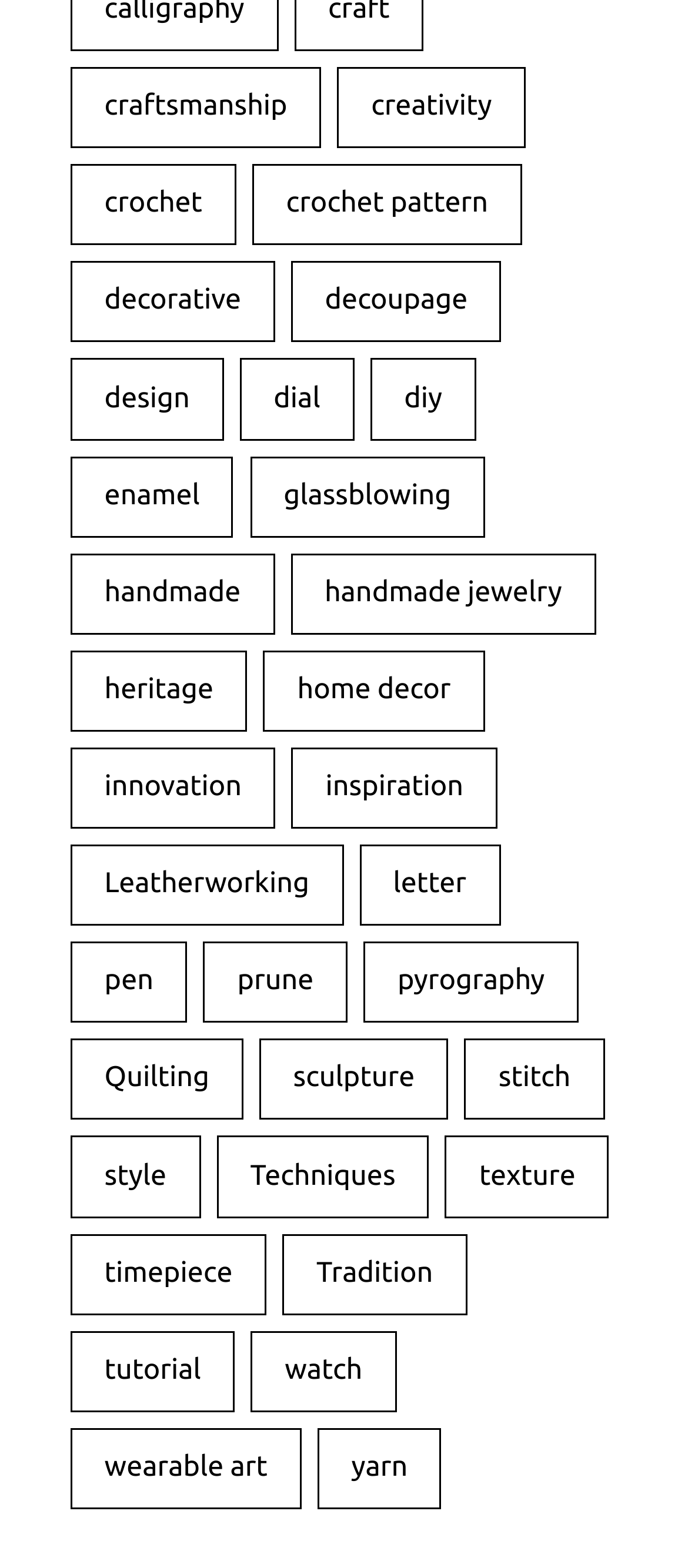What category is located below 'decorative'?
Respond to the question with a single word or phrase according to the image.

decoupage